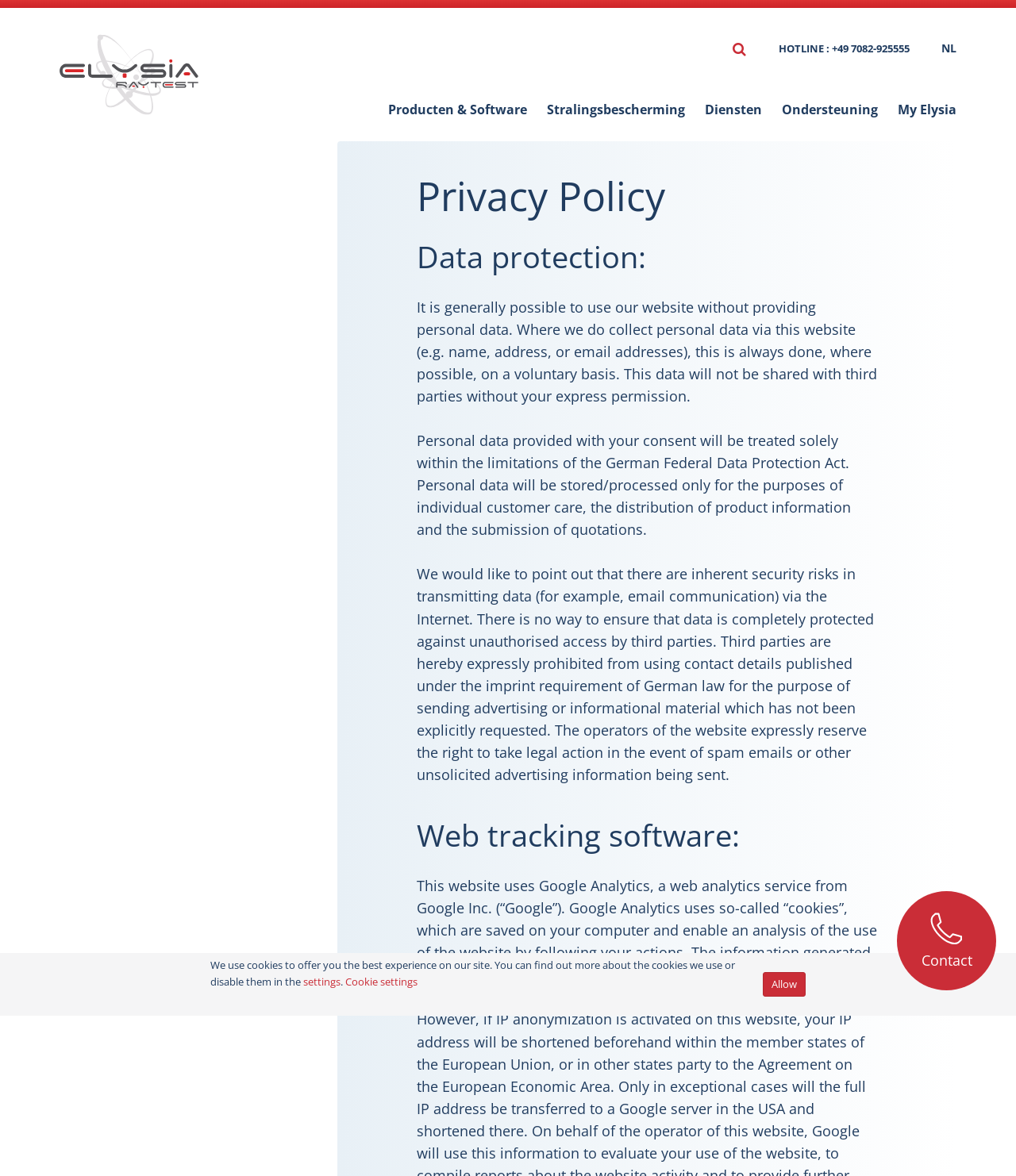Locate the bounding box coordinates of the element to click to perform the following action: 'Click on the 'HOME' link'. The coordinates should be given as four float values between 0 and 1, in the form of [left, top, right, bottom].

None